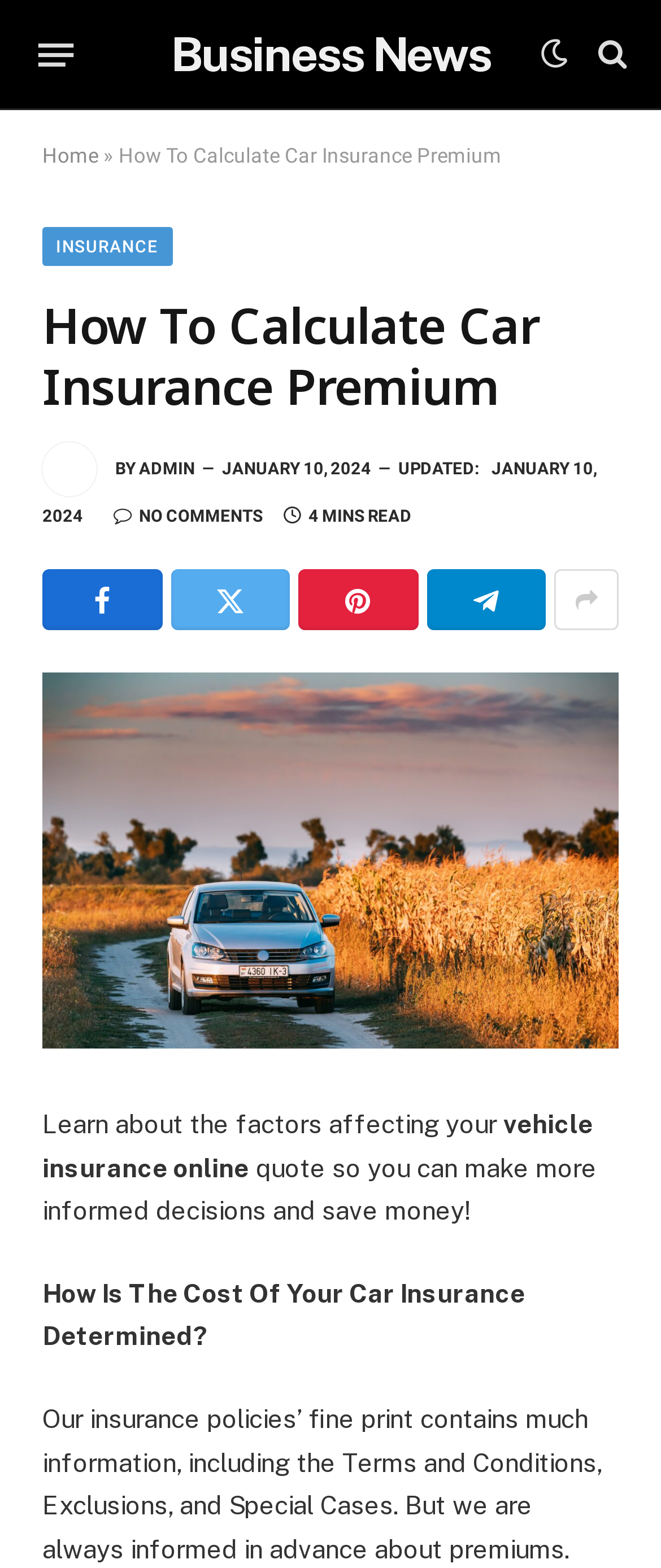Can you locate the main headline on this webpage and provide its text content?

How To Calculate Car Insurance Premium